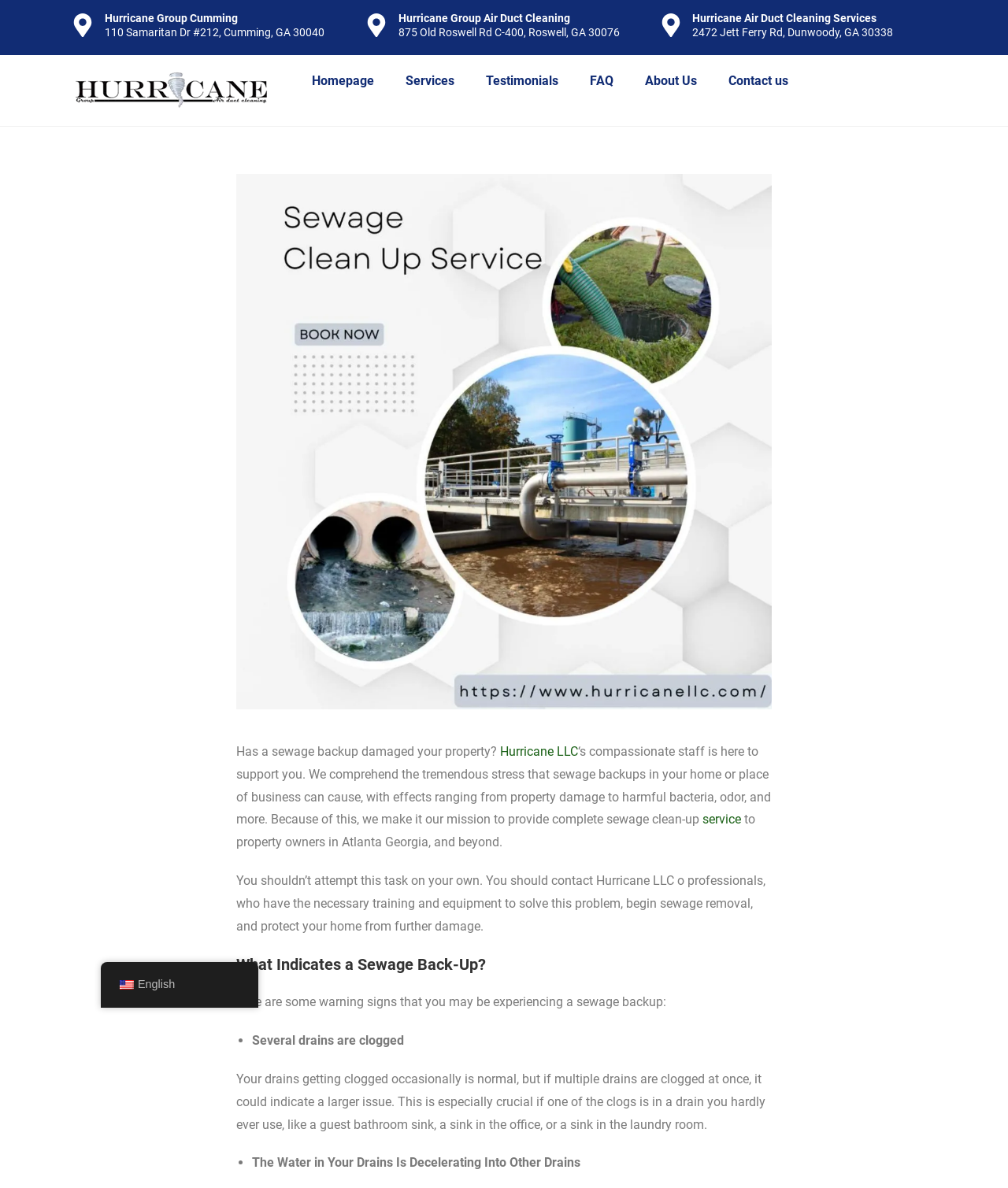Give a detailed account of the webpage.

The webpage is about Hurricane LLC, a top cleanup service provider in Atlanta, Georgia. At the top left corner, there is a logo of Hurricane LLC, accompanied by a navigation menu with links to Homepage, Services, Testimonials, FAQ, About Us, and Contact us. 

Below the navigation menu, there is a heading that reads "Sewage Clean Up Service, Atlanta Georgia - Hurricane LLC". 

On the top right side, there are three blocks of text, each containing the name of a Hurricane Group company, its address, and a description of the company. The companies are Hurricane Group Cumming, Hurricane Group Air Duct Cleaning, and Hurricane Air Duct Cleaning Services.

The main content of the webpage is about sewage clean-up services provided by Hurricane LLC. It starts with a question "Has a sewage backup damaged your property?" and then explains the importance of seeking professional help from Hurricane LLC in case of a sewage backup. The text describes the effects of sewage backups, including property damage, harmful bacteria, odor, and more. 

Below this text, there is a heading "What Indicates a Sewage Back-Up?" followed by a list of warning signs that may indicate a sewage backup, including multiple clogged drains and water decelerating into other drains. Each list item is accompanied by a detailed explanation.

At the bottom left corner, there is a link to switch the language to English, accompanied by a small flag icon.